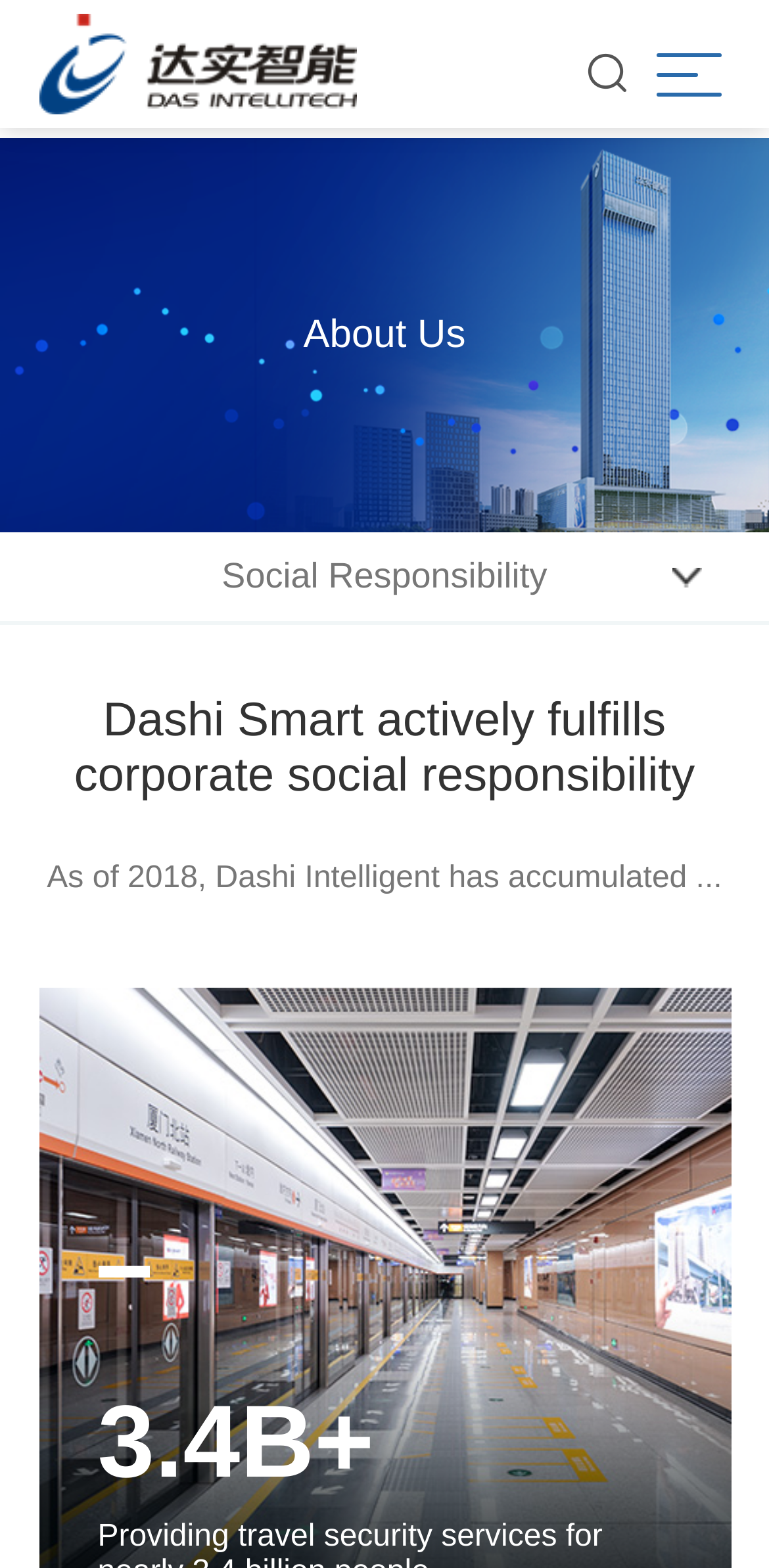Explain the webpage's layout and main content in detail.

The webpage is about Dashi Smart, a company that aims to create a reliable smart IoT platform. At the top, there are two links, one on the left and one on the right, which may be navigation links or social media links. Below these links, there is a table layout that spans the entire width of the page. Within this table, there is a heading that reads "About Us", which is centered at the top.

Below the "About Us" heading, there is an emphasized text section that takes up most of the page width. Within this section, there is a static text that reads "Social Responsibility", which is positioned slightly to the right of the center. Below this text, there is a heading that describes Dashi Smart's fulfillment of corporate social responsibility.

Further down, there is a paragraph of static text that provides more information about Dashi Intelligent's achievements, specifically mentioning the year 2018. At the very bottom of the page, there is a heading that displays a numerical value, "3.4B+", which is positioned near the center of the page.